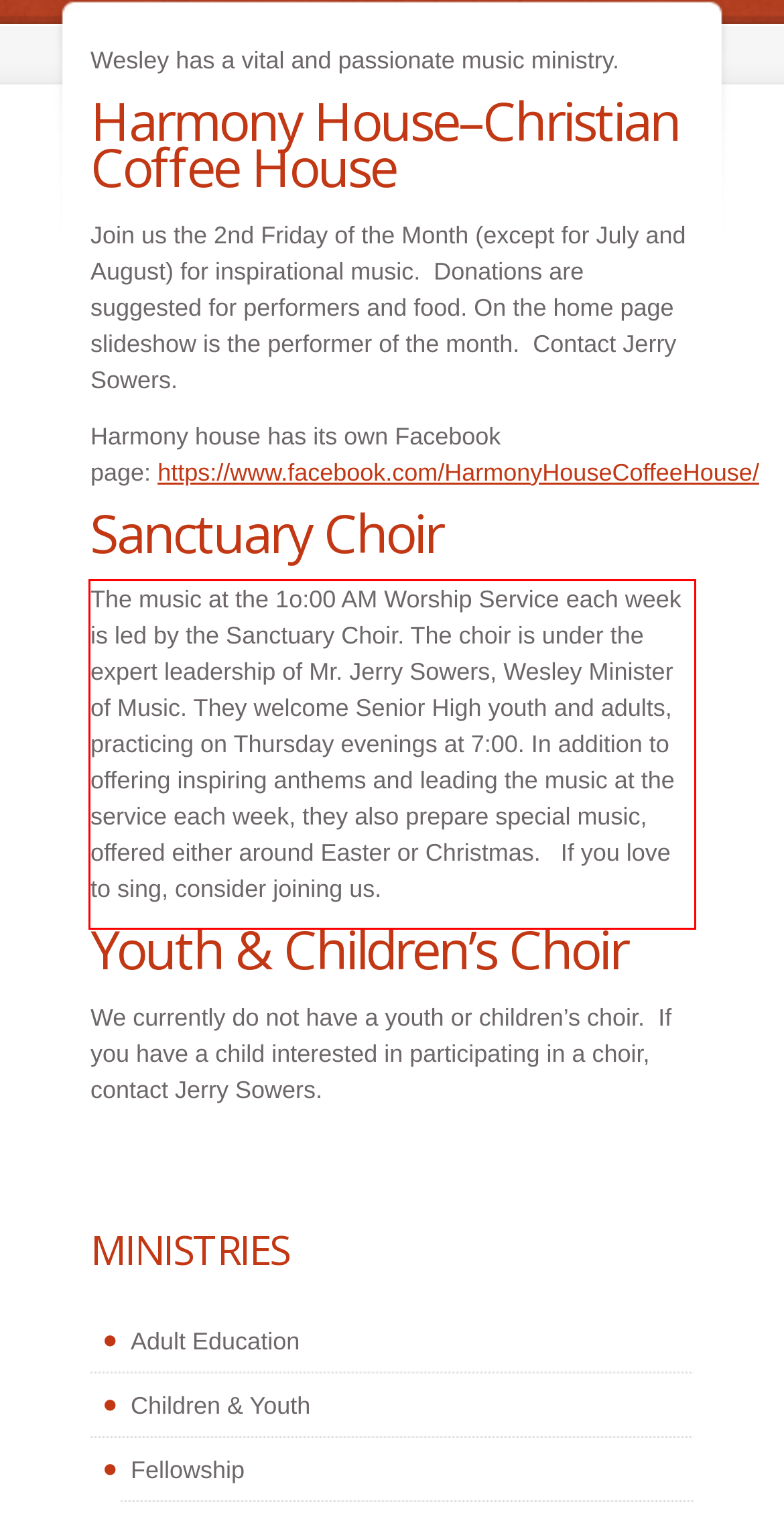Analyze the webpage screenshot and use OCR to recognize the text content in the red bounding box.

The music at the 1o:00 AM Worship Service each week is led by the Sanctuary Choir. The choir is under the expert leadership of Mr. Jerry Sowers, Wesley Minister of Music. They welcome Senior High youth and adults, practicing on Thursday evenings at 7:00. In addition to offering inspiring anthems and leading the music at the service each week, they also prepare special music, offered either around Easter or Christmas. If you love to sing, consider joining us.